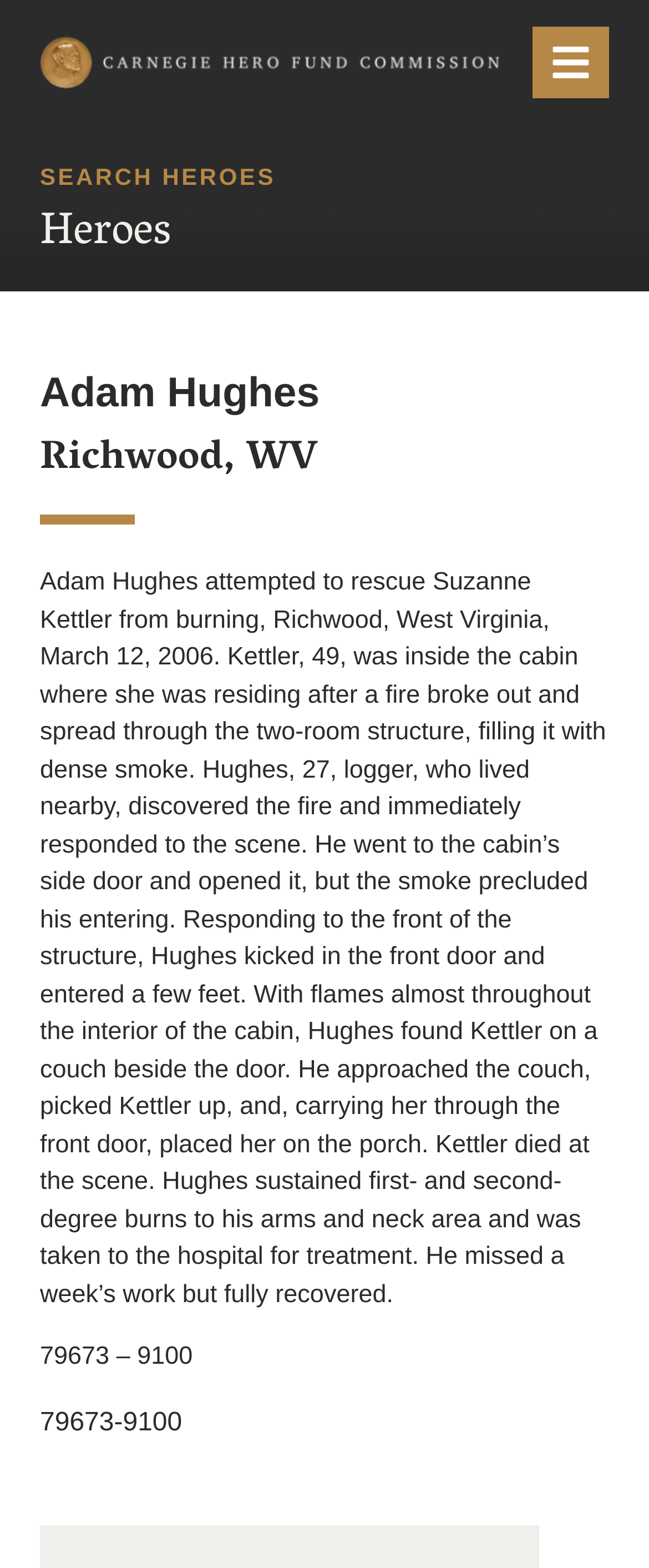Find the bounding box of the web element that fits this description: "aria-label="Email Address" name="email" placeholder="Email Address"".

None